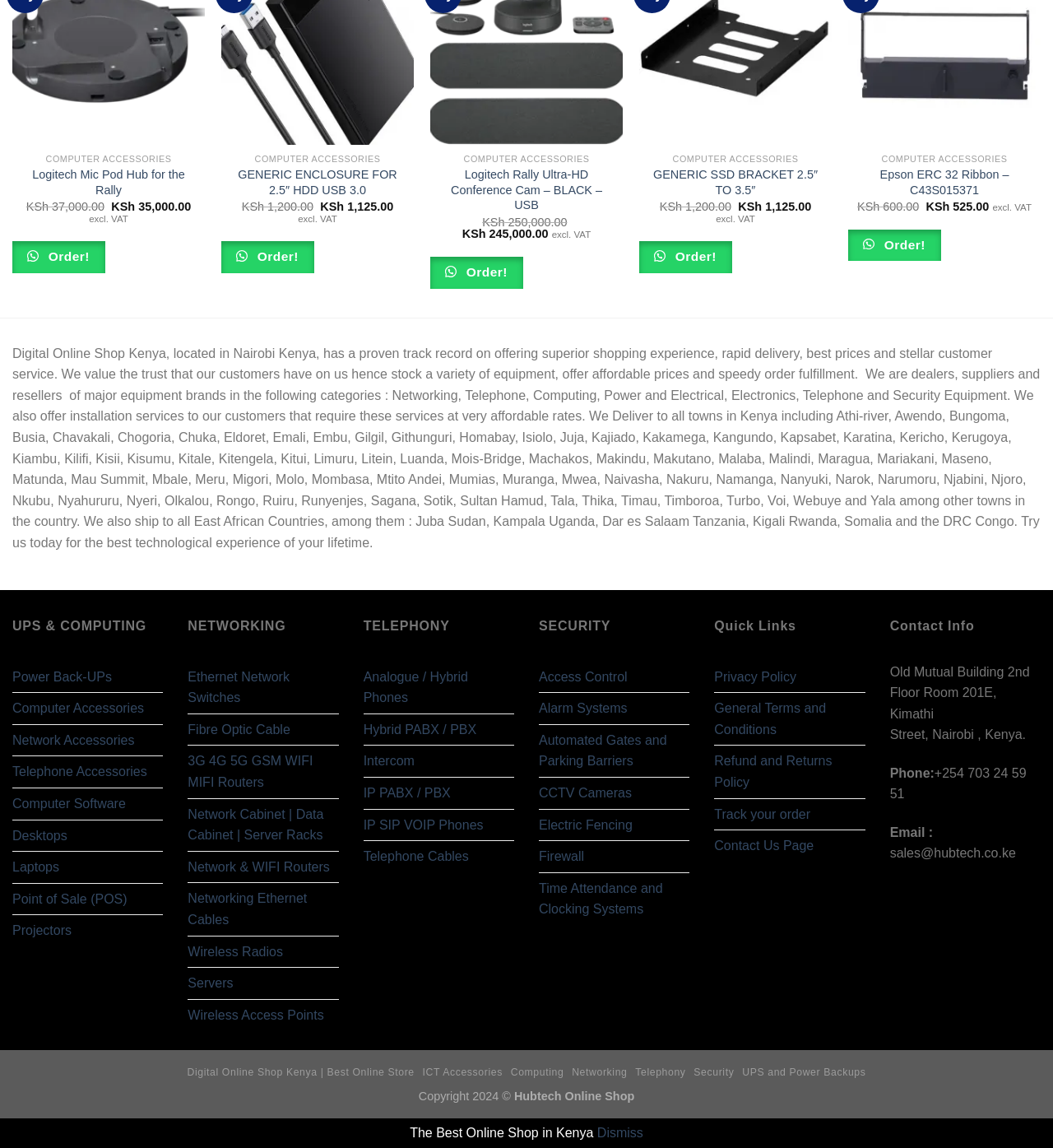How many categories are listed under 'NETWORKING'?
Craft a detailed and extensive response to the question.

I counted the number of links under the 'NETWORKING' category, which are 9, including 'Ethernet Network Switches', 'Fibre Optic Cable', and so on.